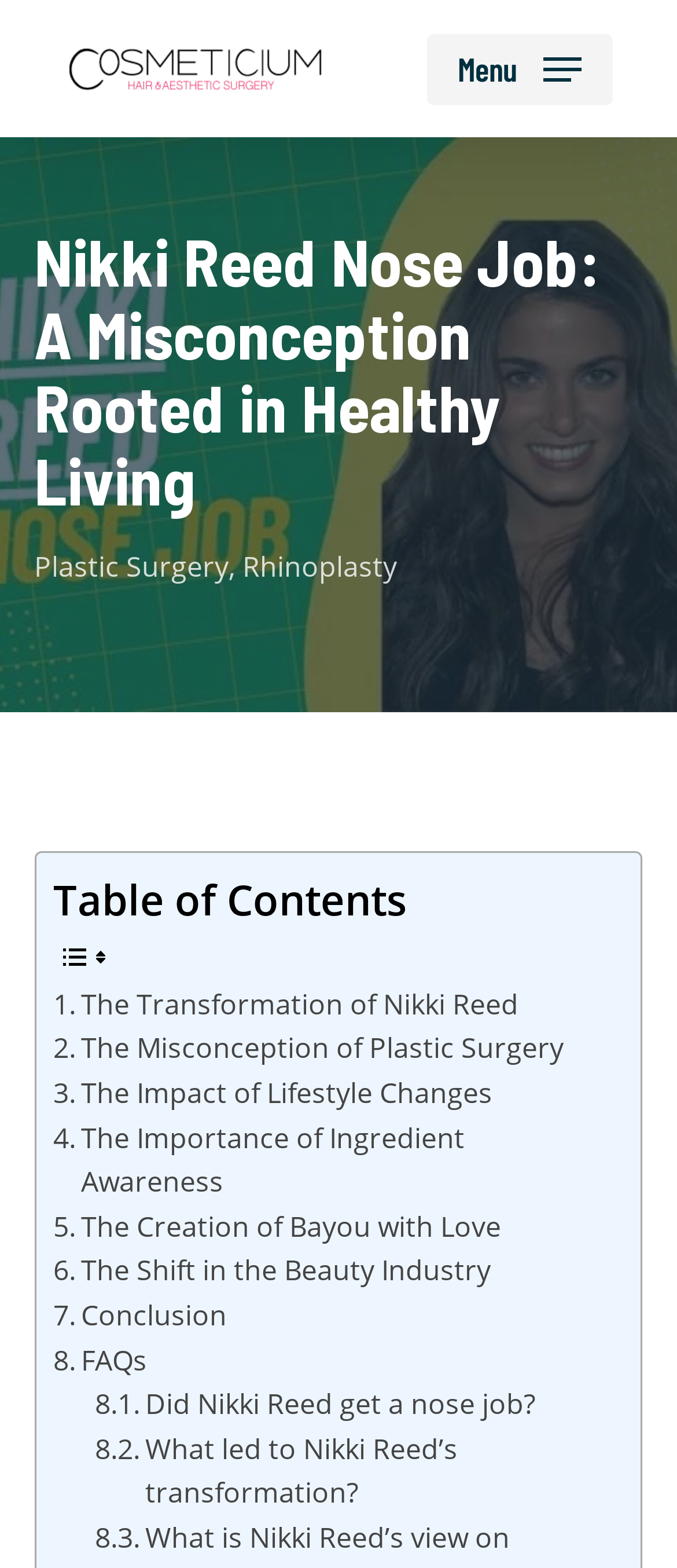Find the bounding box coordinates of the clickable element required to execute the following instruction: "Check the FAQs section". Provide the coordinates as four float numbers between 0 and 1, i.e., [left, top, right, bottom].

[0.078, 0.854, 0.217, 0.882]